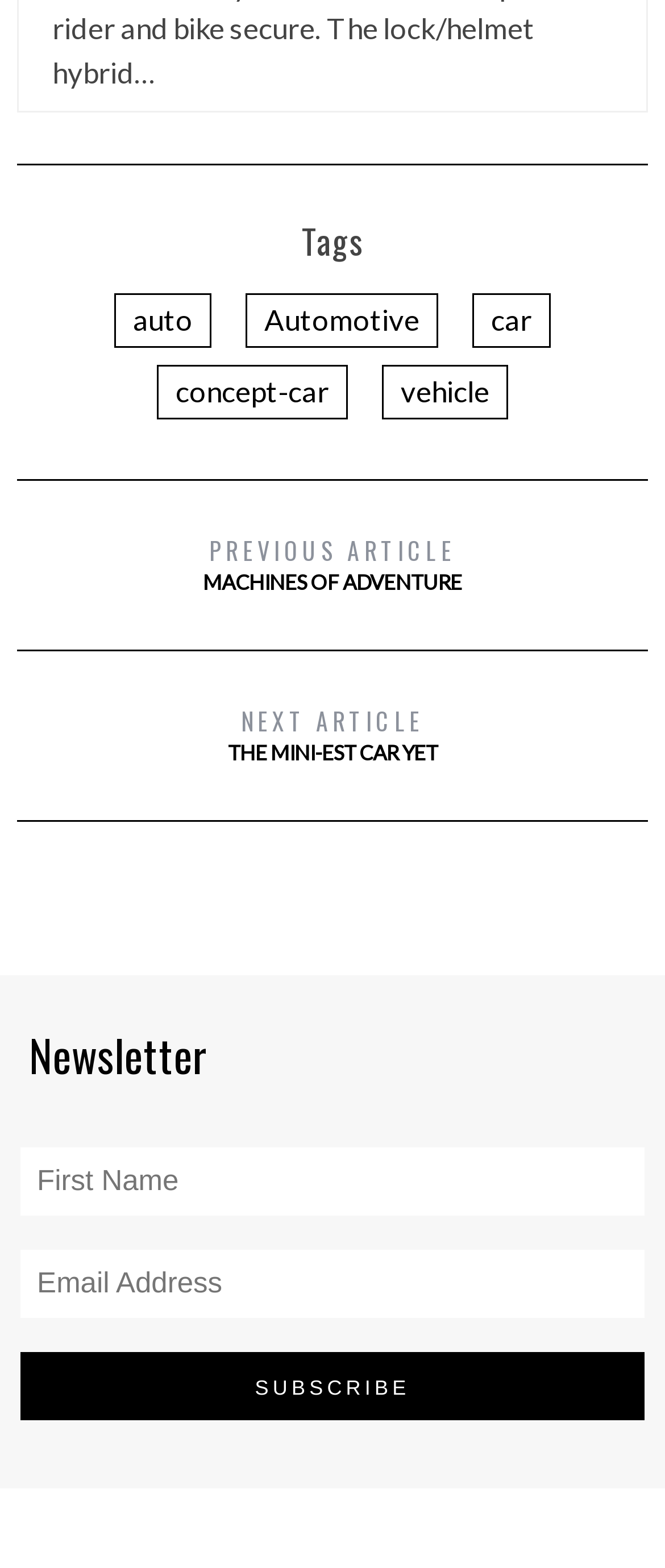Determine the bounding box coordinates for the HTML element mentioned in the following description: "name="submit" value="Submit Comment"". The coordinates should be a list of four floats ranging from 0 to 1, represented as [left, top, right, bottom].

None